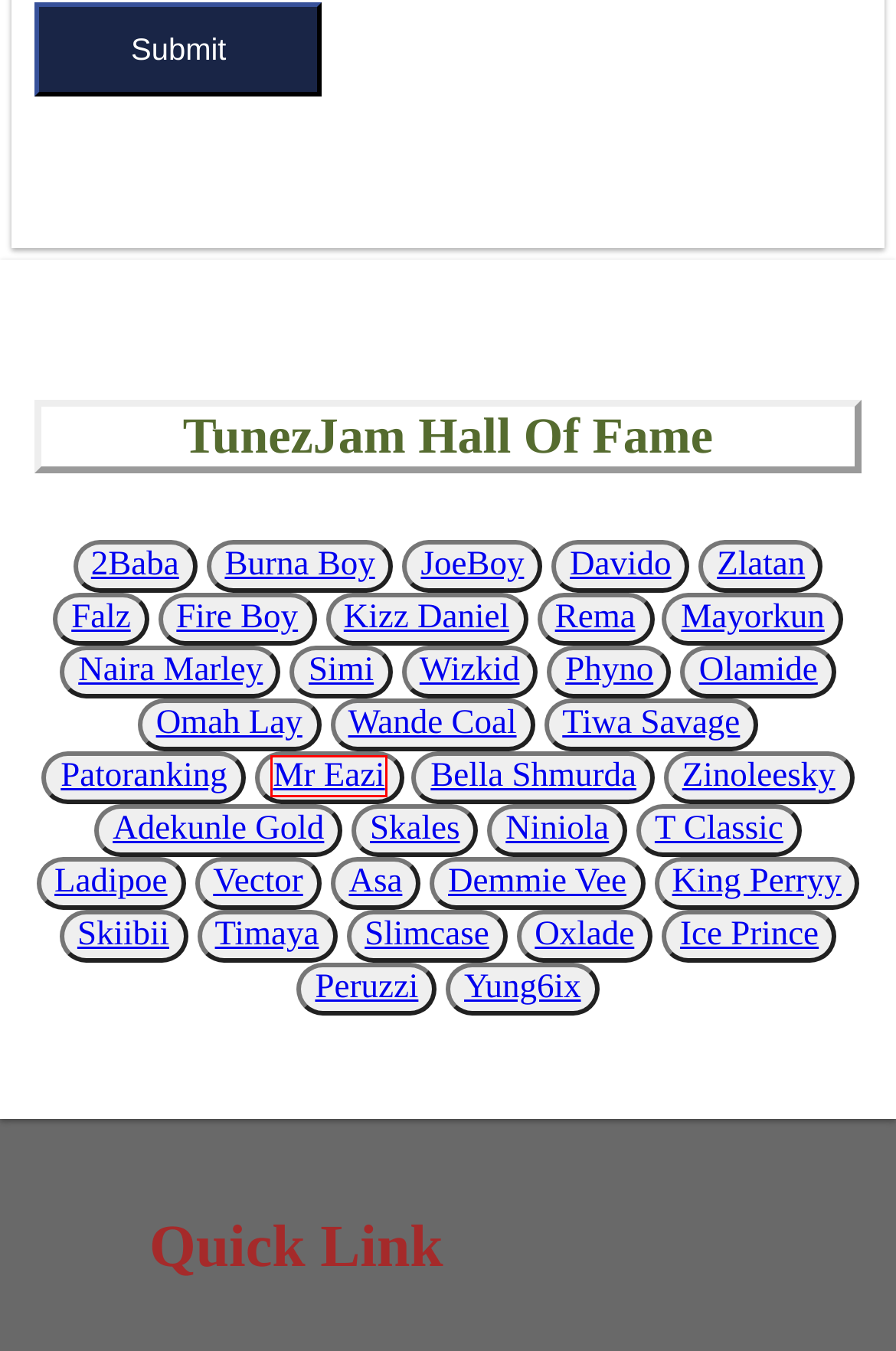Provided is a screenshot of a webpage with a red bounding box around an element. Select the most accurate webpage description for the page that appears after clicking the highlighted element. Here are the candidates:
A. Download Latest Ladipoe  Songs, Music, Albums, Biography, Profile, All Music, Videos - TunezJam
B. Download Latest Zinoleesky  Songs, Music, Albums, Biography, Profile, All Music, Videos - TunezJam
C. Download Latest Kizz Daniel  Songs, Music, Albums, Biography, Profile, All Music, Videos - TunezJam
D. Download Latest Oxlade  Songs, Music, Albums, Biography, Profile, All Music, Videos - TunezJam
E. Download Latest Asa  Songs, Music, Albums, Biography, Profile, All Music, Videos - TunezJam
F. Download Latest Yung6ix  Songs, Music, Albums, Biography, Profile, All Music, Videos - TunezJam
G. Download Latest Zlatan  Songs, Music, Albums, Biography, Profile, All Music, Videos - TunezJam
H. Download Latest Mr Eazi  Songs, Music, Albums, Biography, Profile, All Music, Videos - TunezJam

H